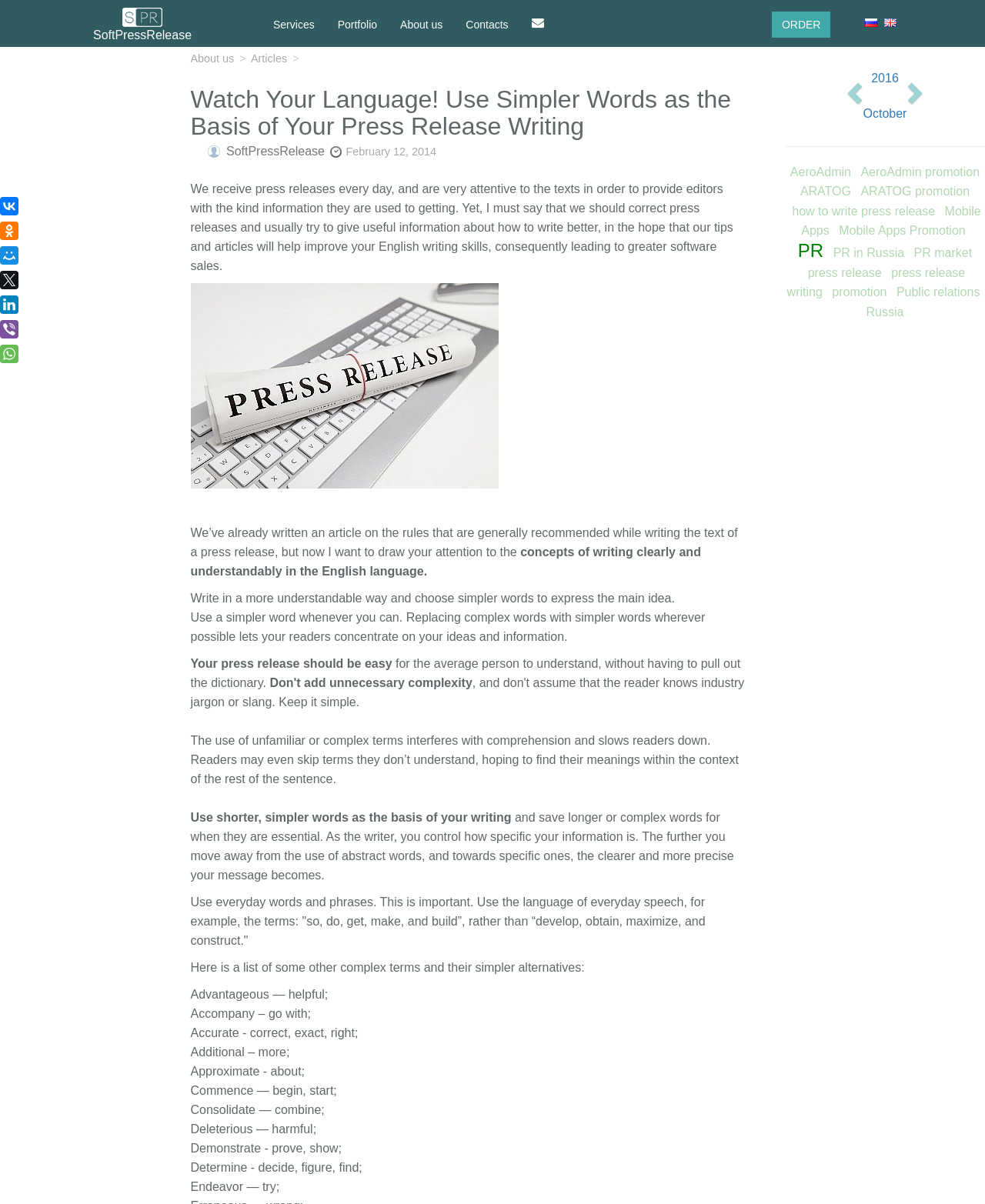Illustrate the webpage thoroughly, mentioning all important details.

The webpage is about SoftPressRelease, a platform that provides guidance on writing effective press releases. At the top, there is a logo and a menu with links to various sections, including Services, Portfolio, About us, and Contacts. On the top-right corner, there is a call-to-action button "ORDER".

Below the menu, there is a list of social media links on the left side, and a listbox with links to different years and months on the right side. There are also buttons for navigating to the previous and next pages.

The main content of the webpage is an article titled "Watch Your Language! Use Simpler Words as the Basis of Your Press Release Writing". The article discusses the importance of using clear and simple language in press releases to effectively communicate with readers. It provides tips and examples on how to write in a more understandable way, such as using shorter and simpler words, avoiding complex terms, and using everyday language.

The article is divided into several sections, each with a heading and a block of text. There are also images and links to other related articles throughout the content. At the bottom of the page, there are links to other articles and promotions, as well as a separator line dividing the main content from the footer.

Overall, the webpage is focused on providing guidance and resources for writing effective press releases, with a clear and simple layout that makes it easy to navigate and read.